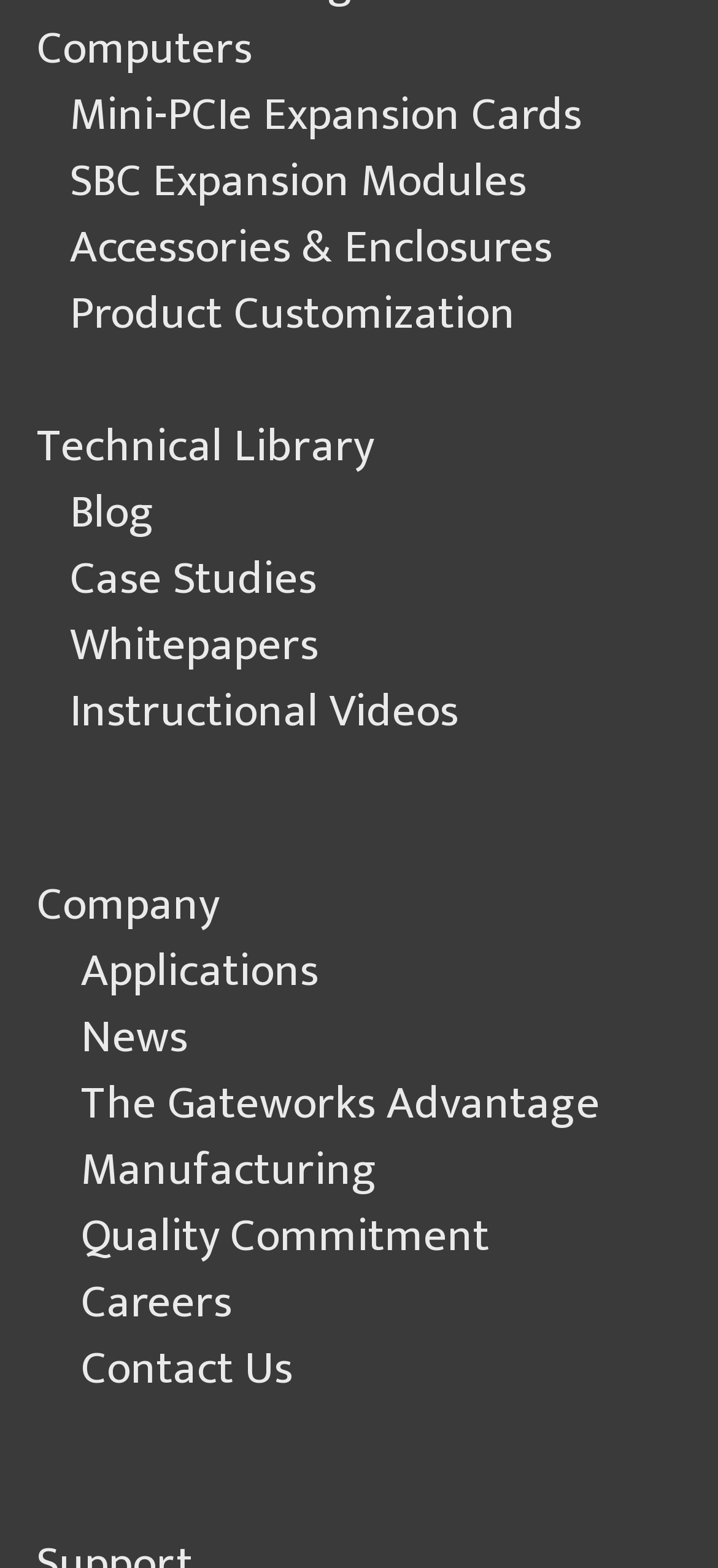Pinpoint the bounding box coordinates of the element to be clicked to execute the instruction: "Read the blog".

[0.097, 0.303, 0.215, 0.351]